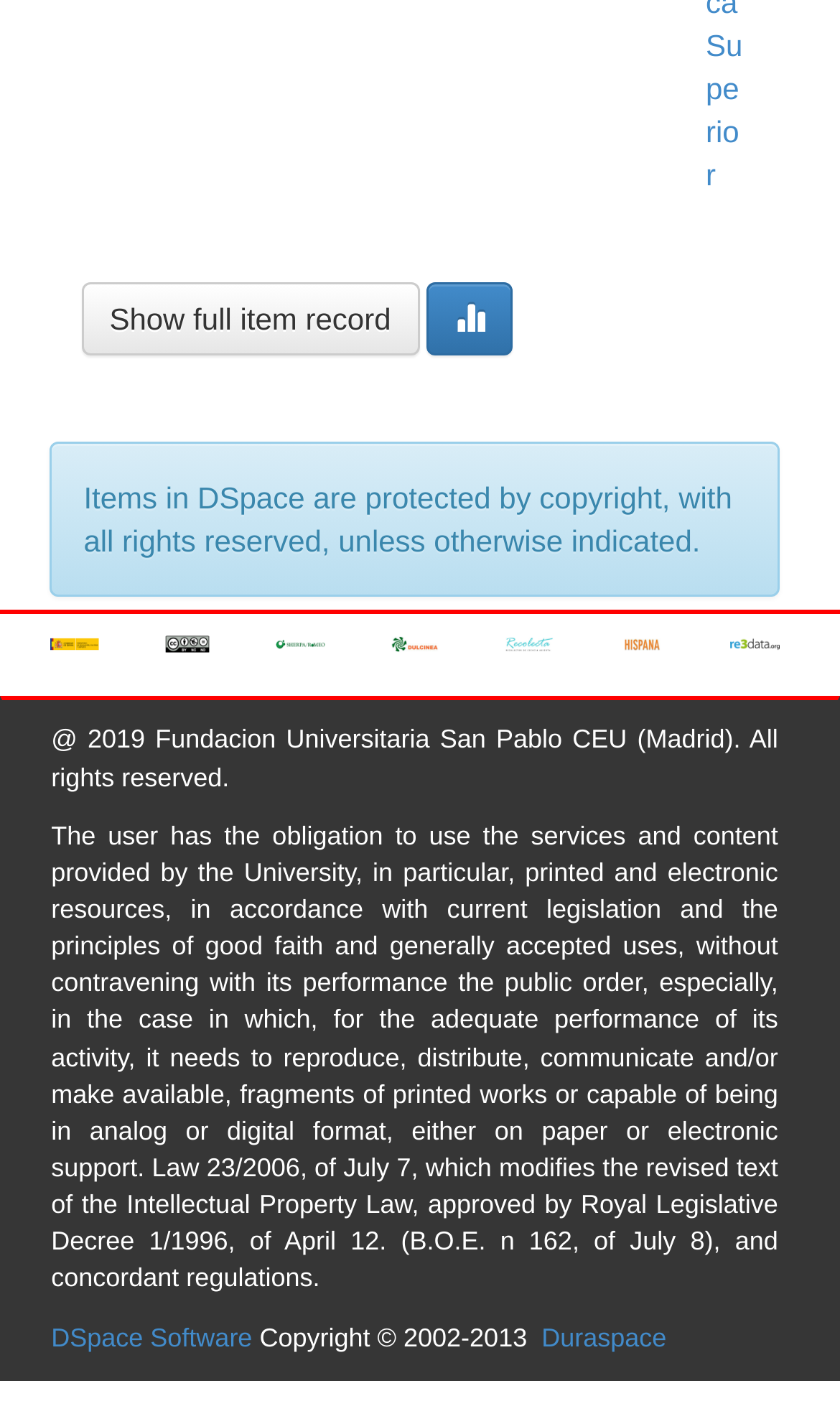What is the purpose of the webpage?
Please give a well-detailed answer to the question.

The webpage appears to be a repository of items, with links to various organizations and software, suggesting that its purpose is to provide access to these items.